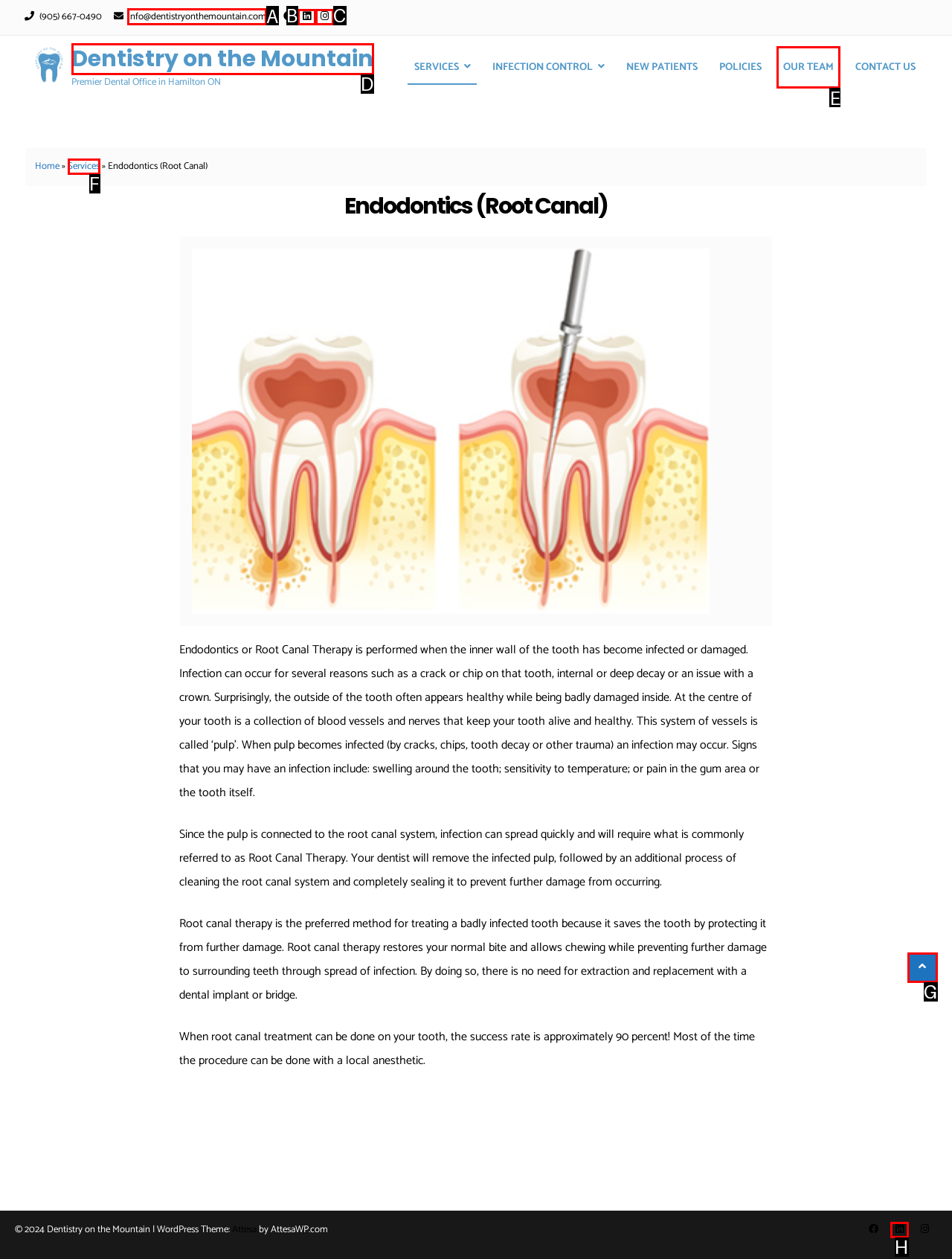Determine the correct UI element to click for this instruction: Send an email to the office. Respond with the letter of the chosen element.

A